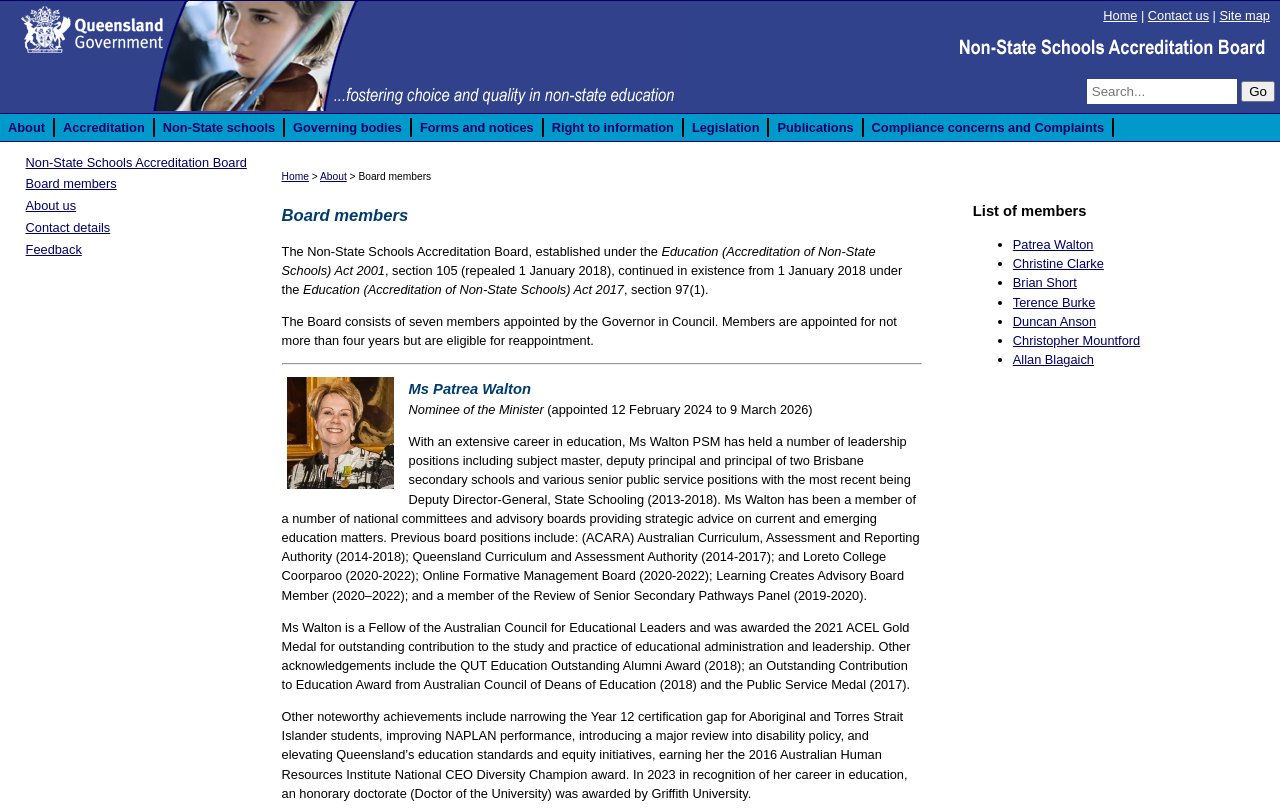Determine the bounding box coordinates of the region that needs to be clicked to achieve the task: "Search for something".

[0.849, 0.098, 0.966, 0.129]